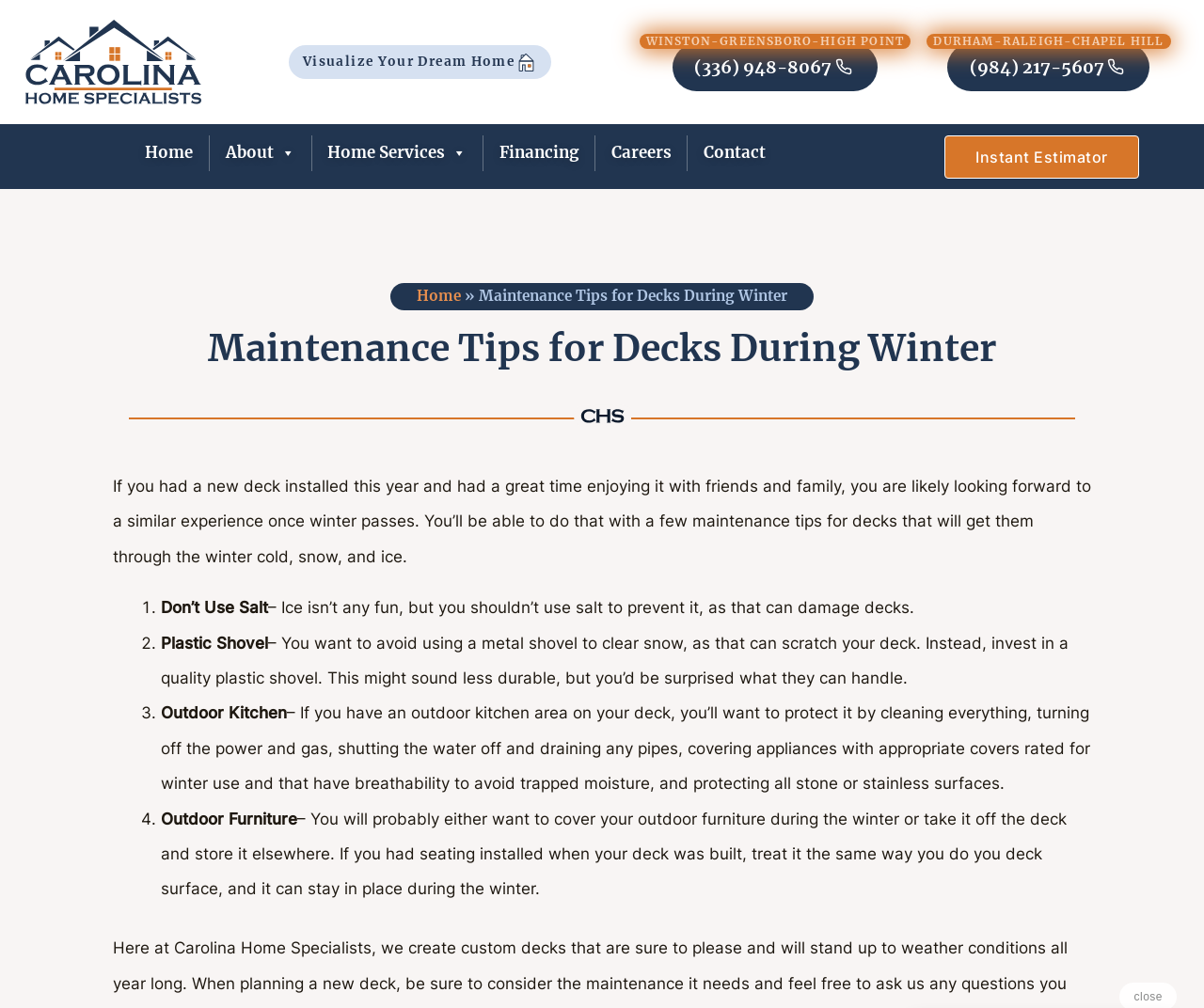Find the bounding box coordinates of the element's region that should be clicked in order to follow the given instruction: "Get an instant estimate". The coordinates should consist of four float numbers between 0 and 1, i.e., [left, top, right, bottom].

[0.784, 0.134, 0.946, 0.177]